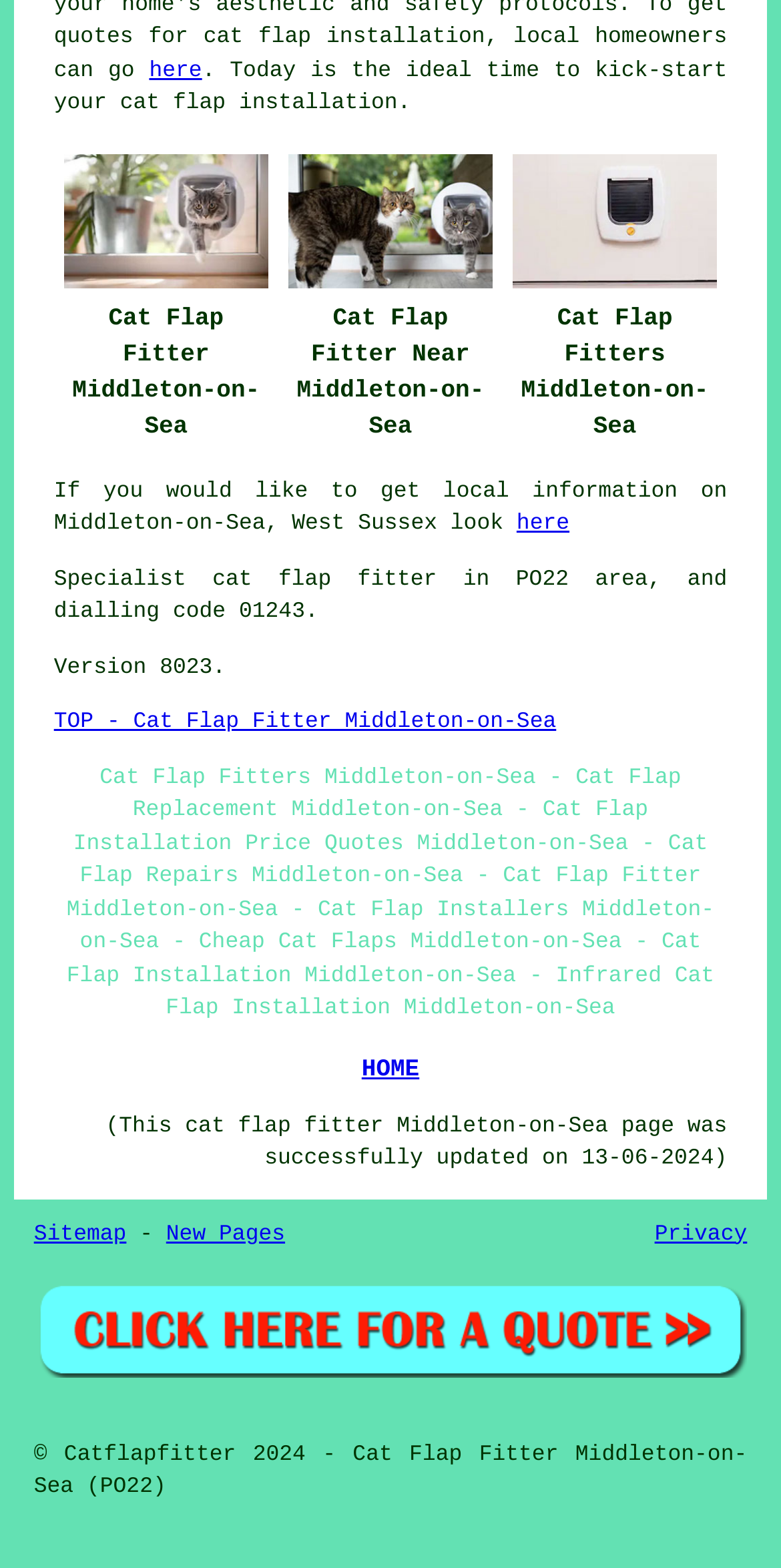Identify the bounding box coordinates of the region that needs to be clicked to carry out this instruction: "click on 'TOP - Cat Flap Fitter Middleton-on-Sea'". Provide these coordinates as four float numbers ranging from 0 to 1, i.e., [left, top, right, bottom].

[0.069, 0.453, 0.712, 0.469]